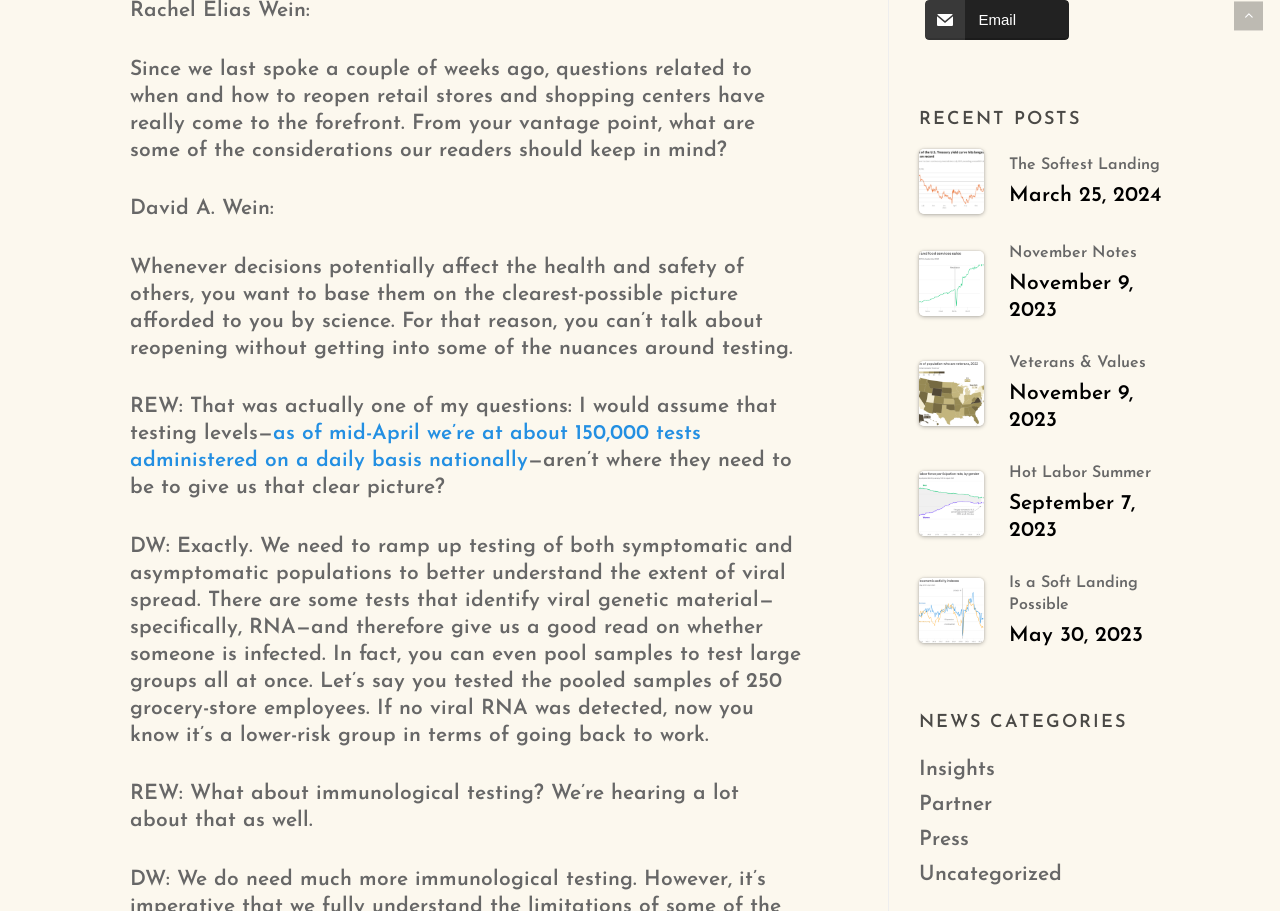Who is the author of the conversation?
Using the image, answer in one word or phrase.

Rachel Elias Wein and David A. Wein